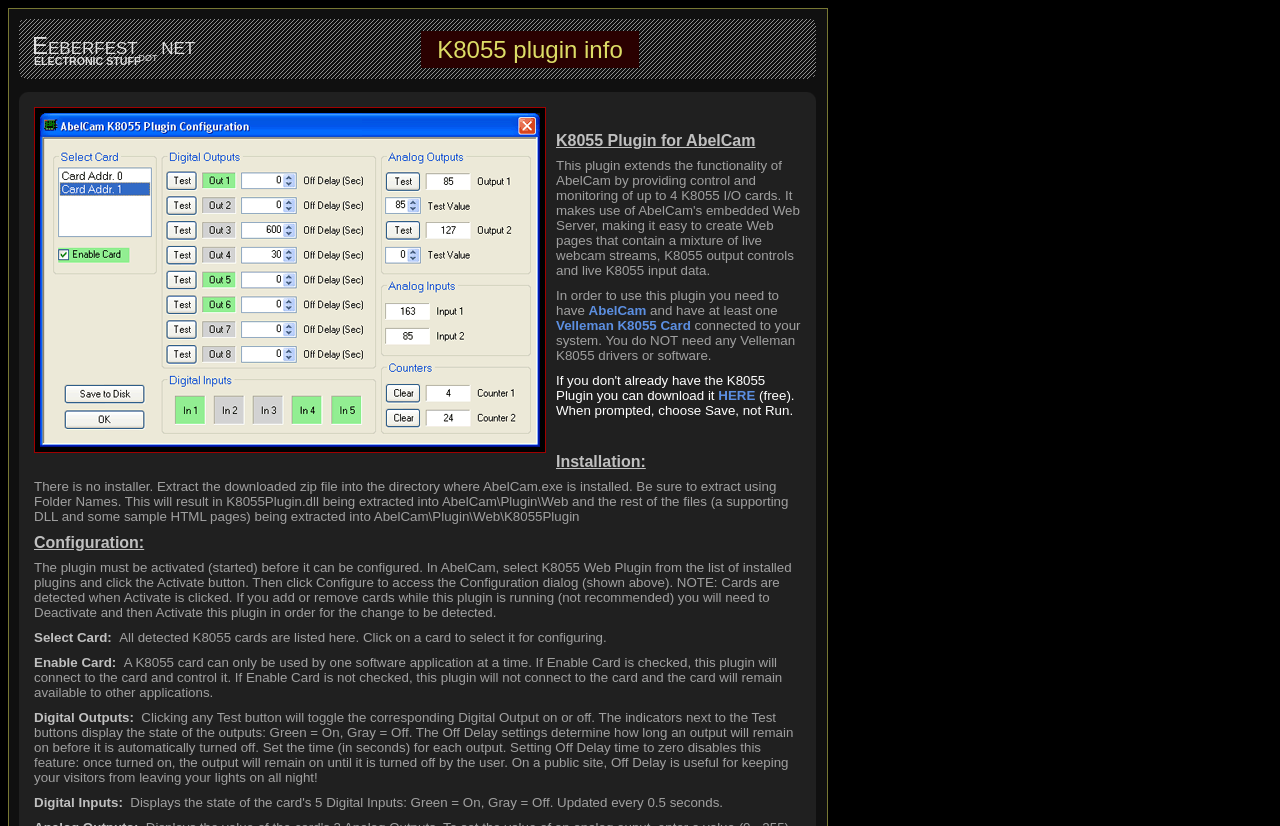What is the purpose of the Off Delay settings?
Refer to the screenshot and respond with a concise word or phrase.

To turn off outputs automatically